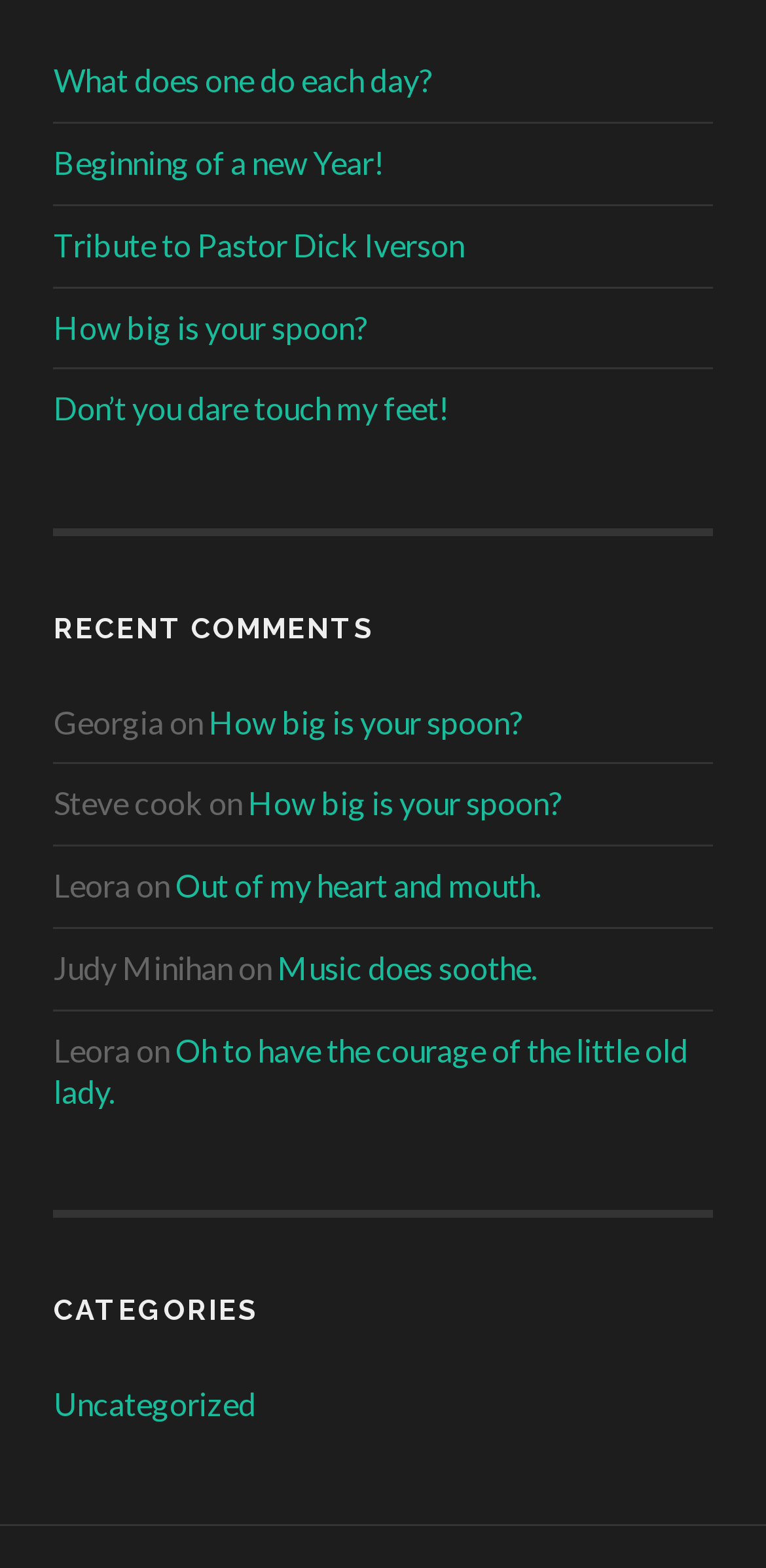Please determine the bounding box coordinates for the UI element described here. Use the format (top-left x, top-left y, bottom-right x, bottom-right y) with values bounded between 0 and 1: How big is your spoon?

[0.07, 0.196, 0.48, 0.22]